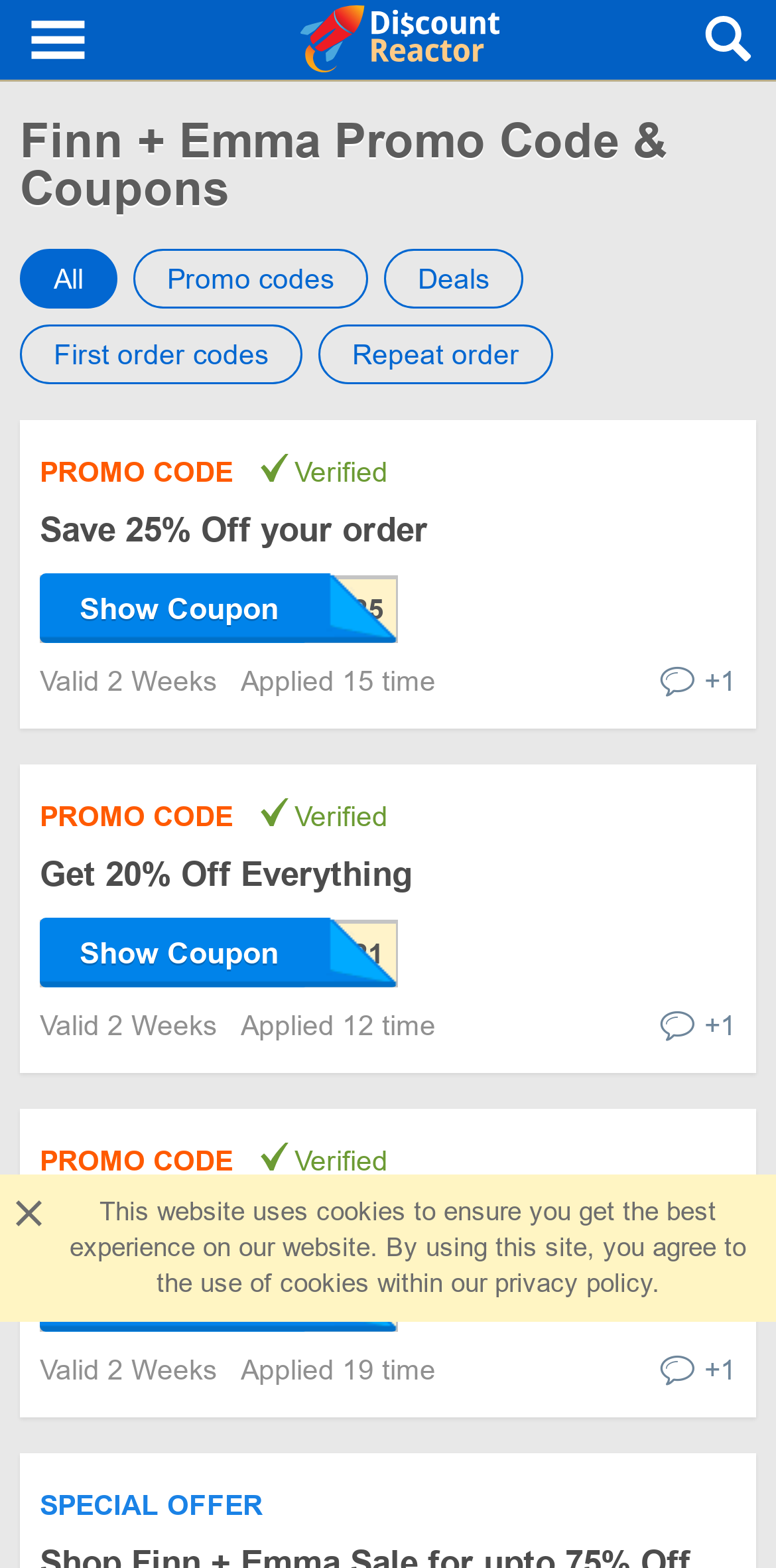Please analyze the image and provide a thorough answer to the question:
What is the expiration period of the promo codes?

Each promo code has a label 'Valid 2 Weeks' which indicates that the expiration period of the promo codes is 2 weeks.